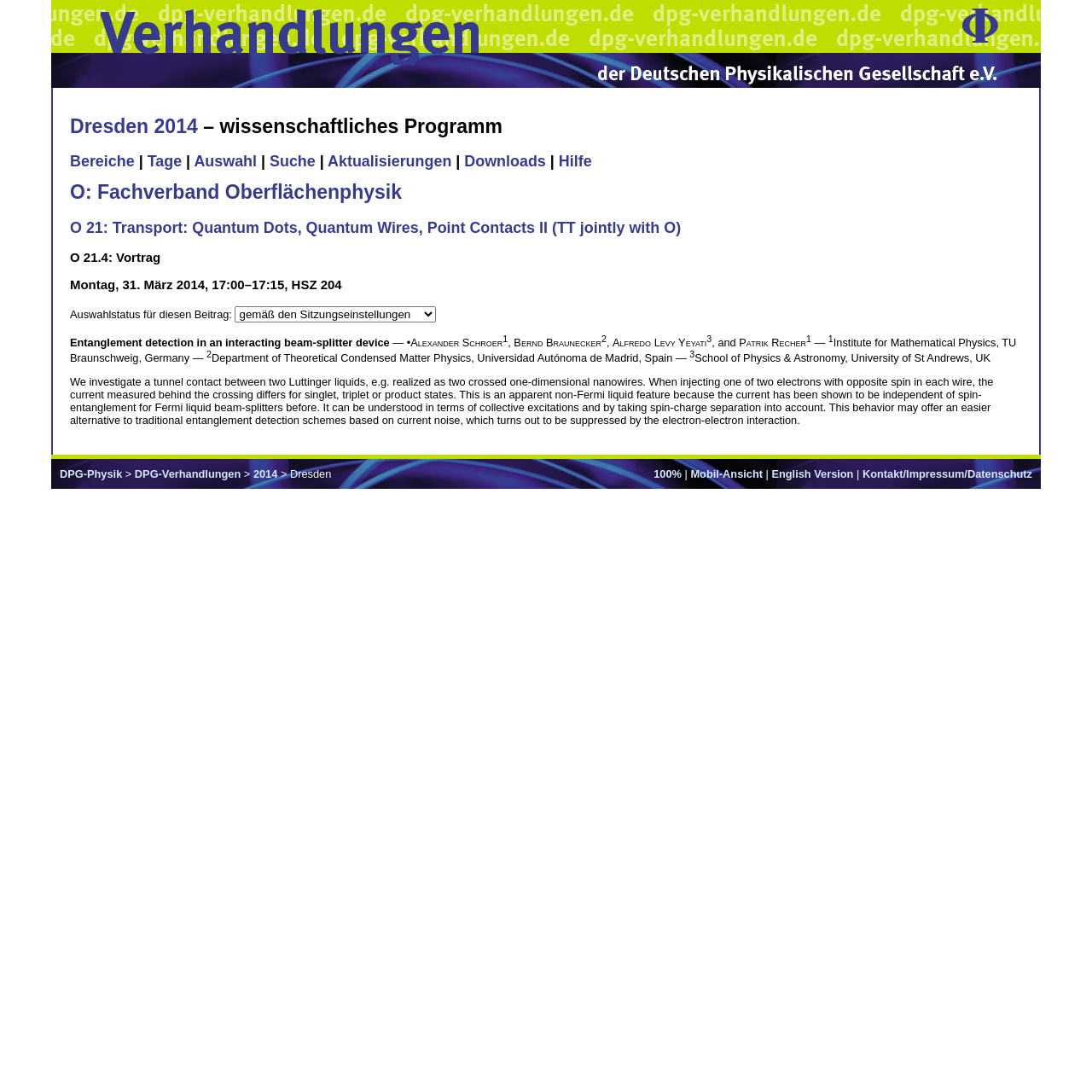Determine and generate the text content of the webpage's headline.

Dresden 2014 – wissenschaftliches Programm